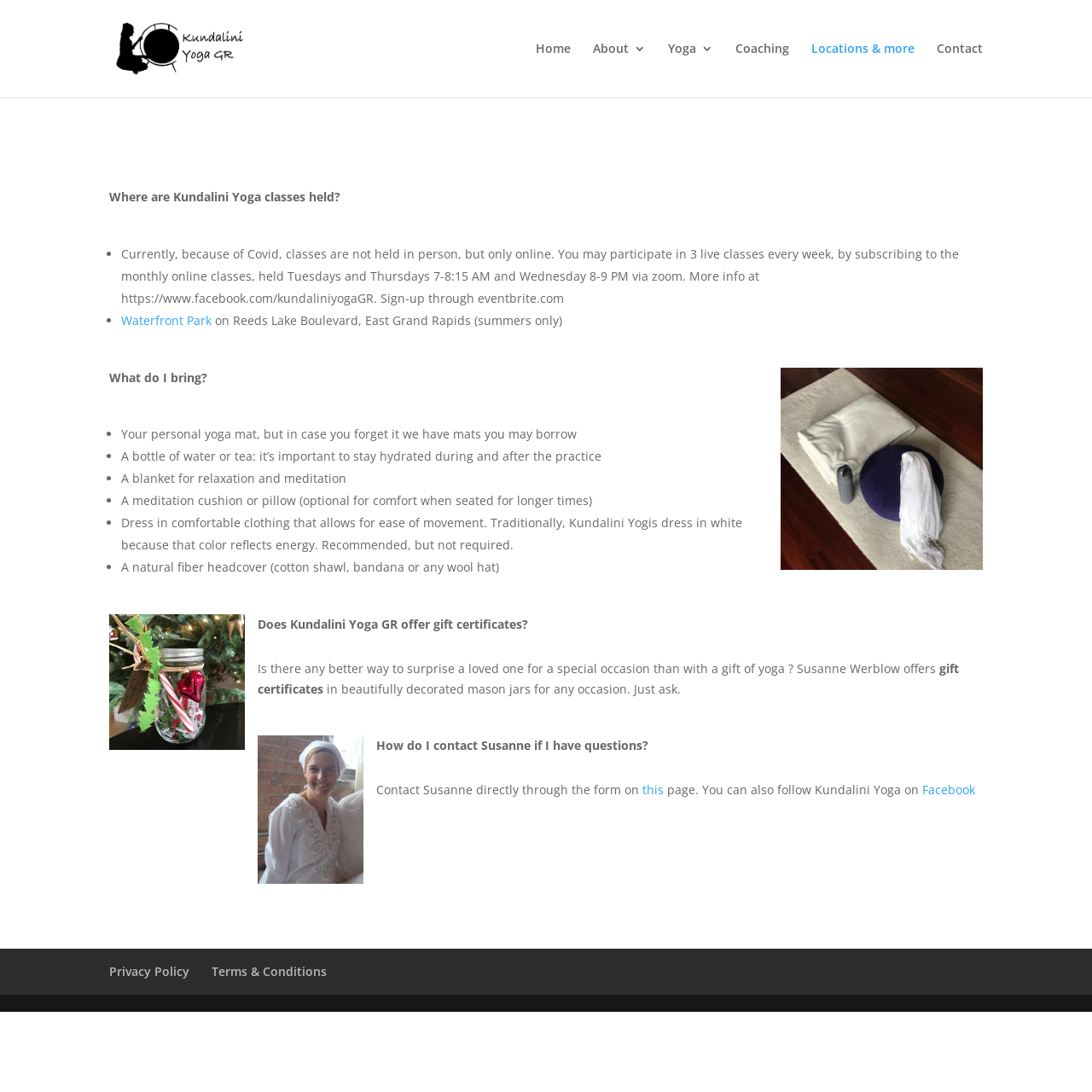Please locate the bounding box coordinates of the element that should be clicked to achieve the given instruction: "Click on Waterfront Park".

[0.111, 0.286, 0.194, 0.3]